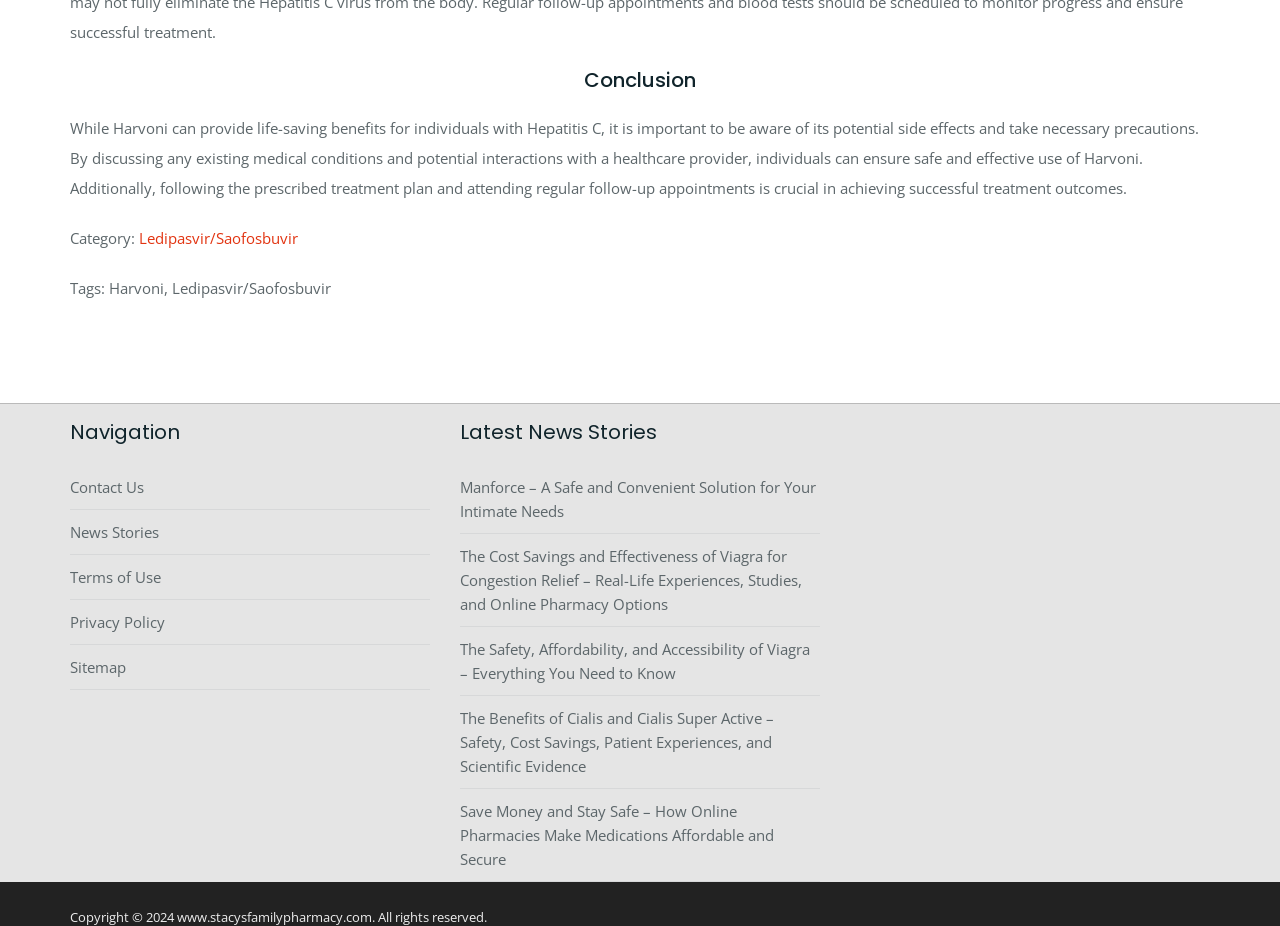Provide your answer in one word or a succinct phrase for the question: 
What is the category of the article?

Ledipasvir/Saofosbuvir